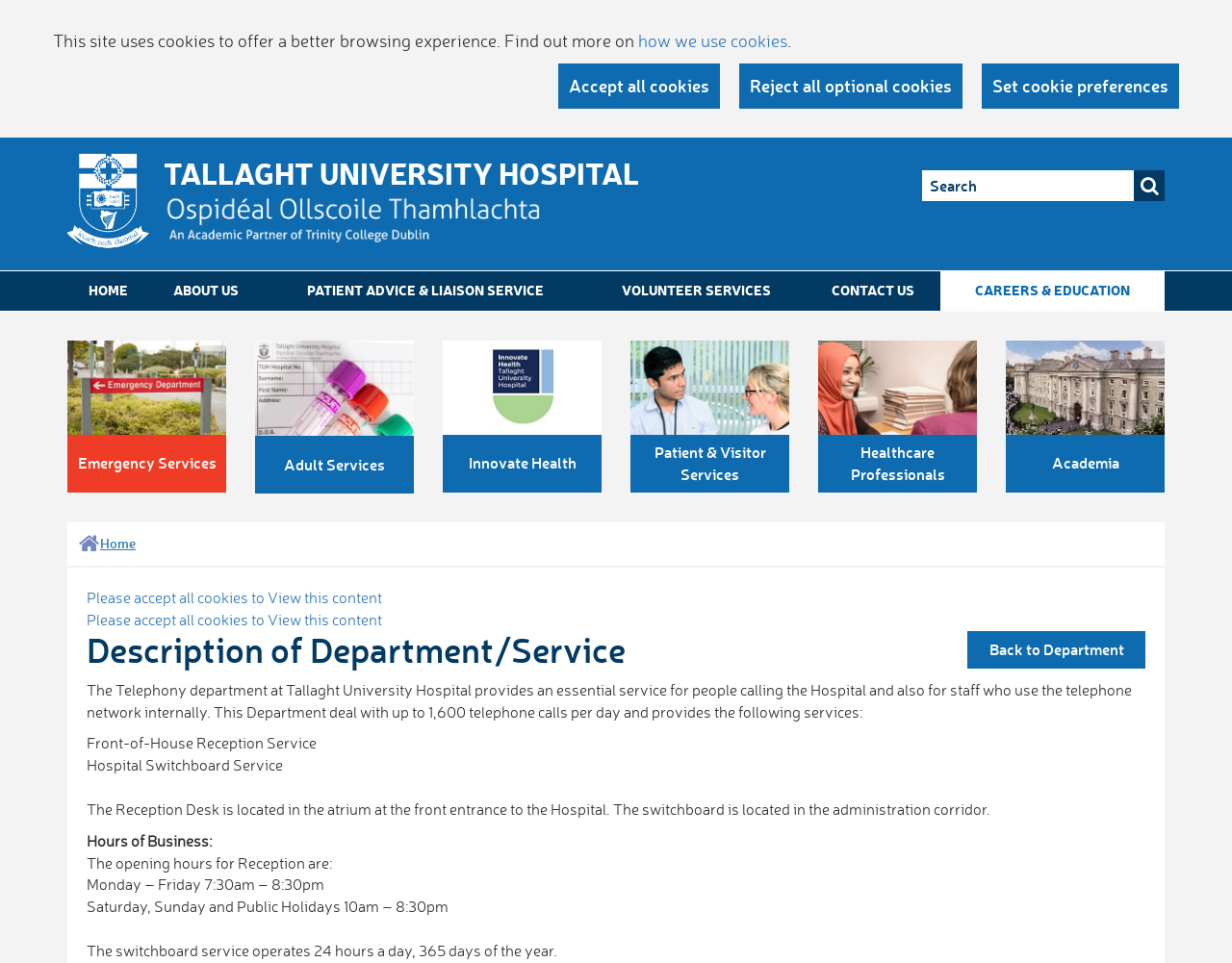Determine the bounding box for the UI element as described: "Set cookie preferences". The coordinates should be represented as four float numbers between 0 and 1, formatted as [left, top, right, bottom].

[0.797, 0.066, 0.957, 0.113]